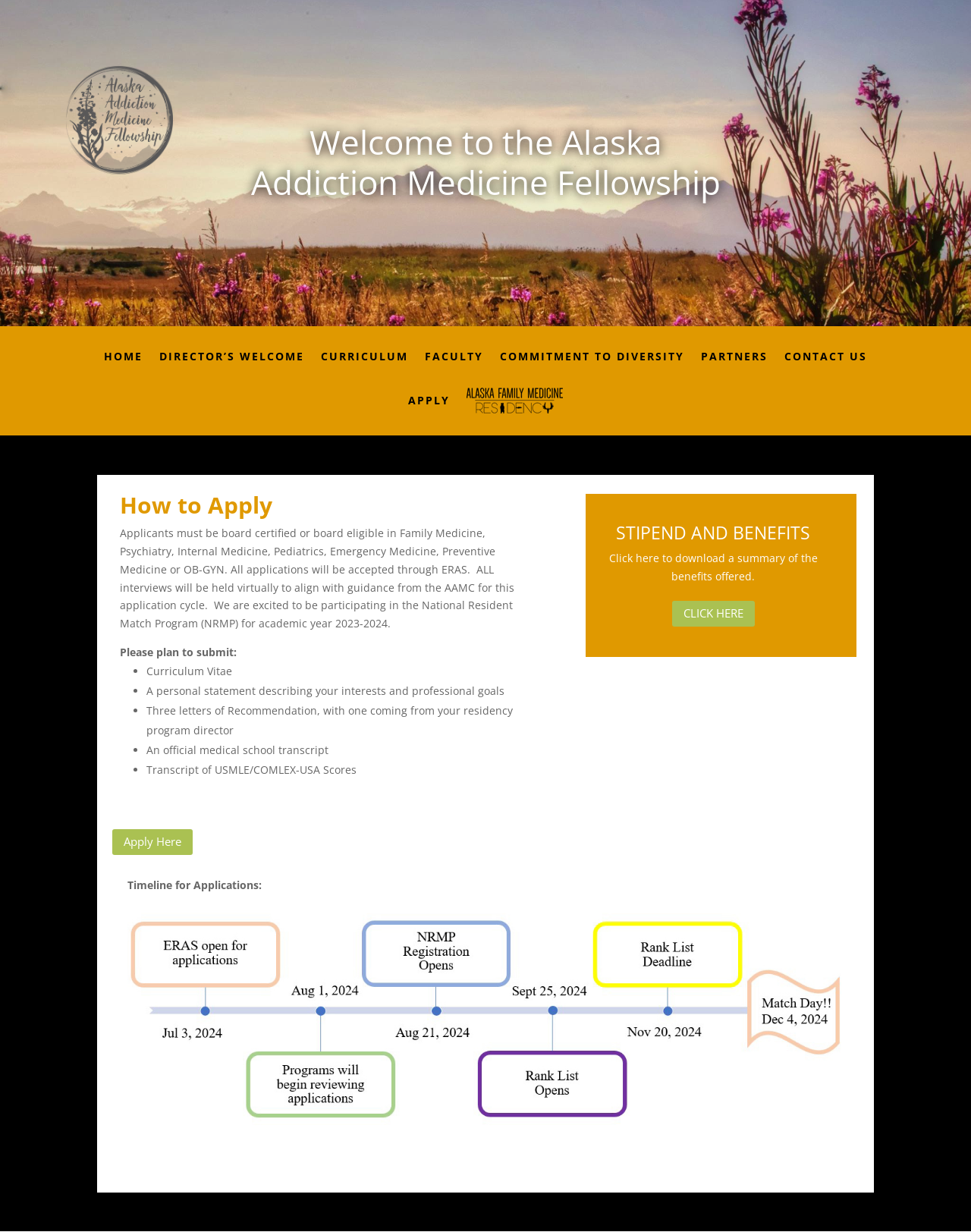What is the name of the program that the webpage is describing?
Answer with a single word or phrase, using the screenshot for reference.

Alaska Family Medicine Residency